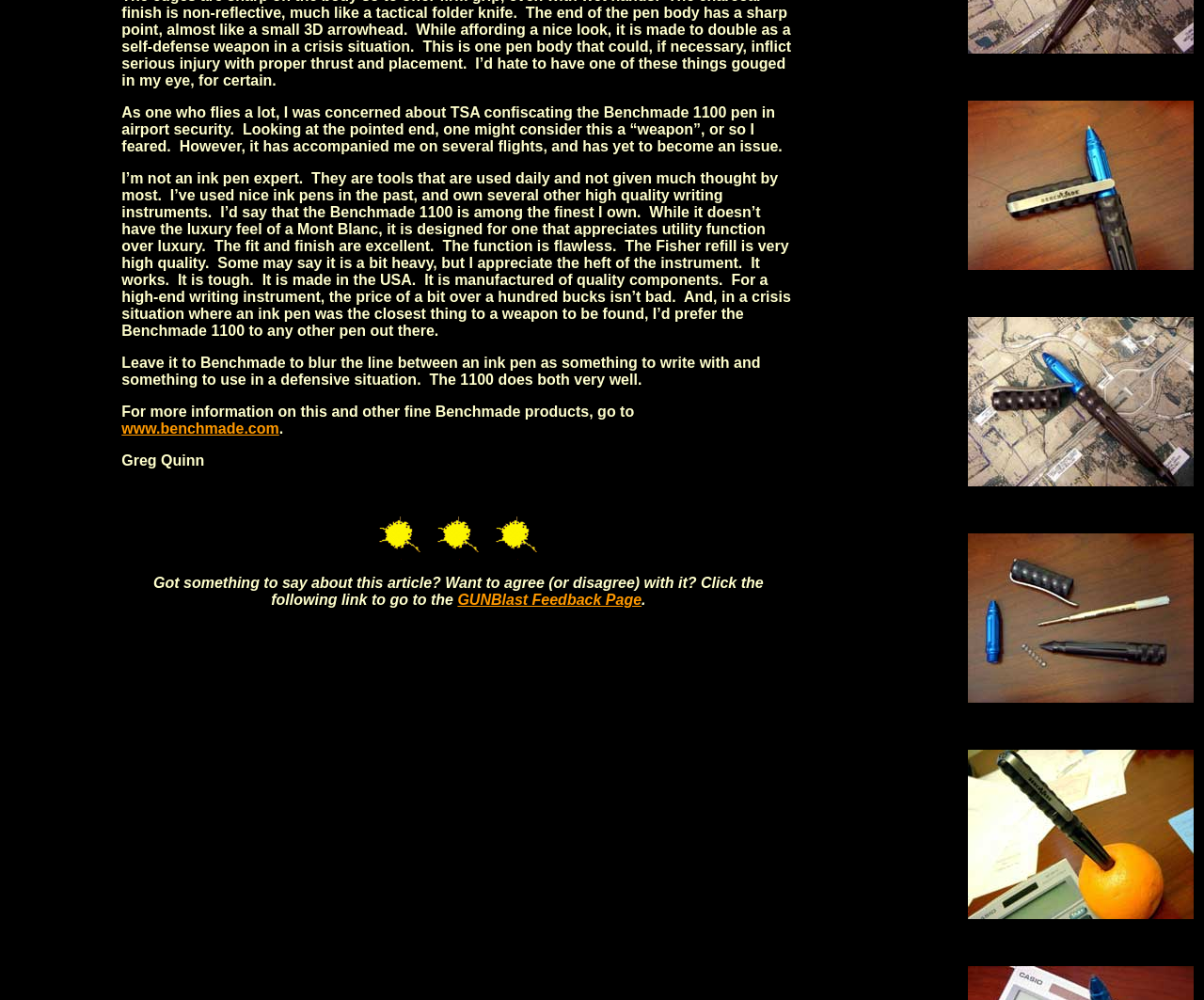Use the information in the screenshot to answer the question comprehensively: What is the price range of the pen?

The price range of the pen is mentioned in the text as 'a bit over a hundred bucks' in the sentence 'For a high-end writing instrument, the price of a bit over a hundred bucks isn’t bad.'